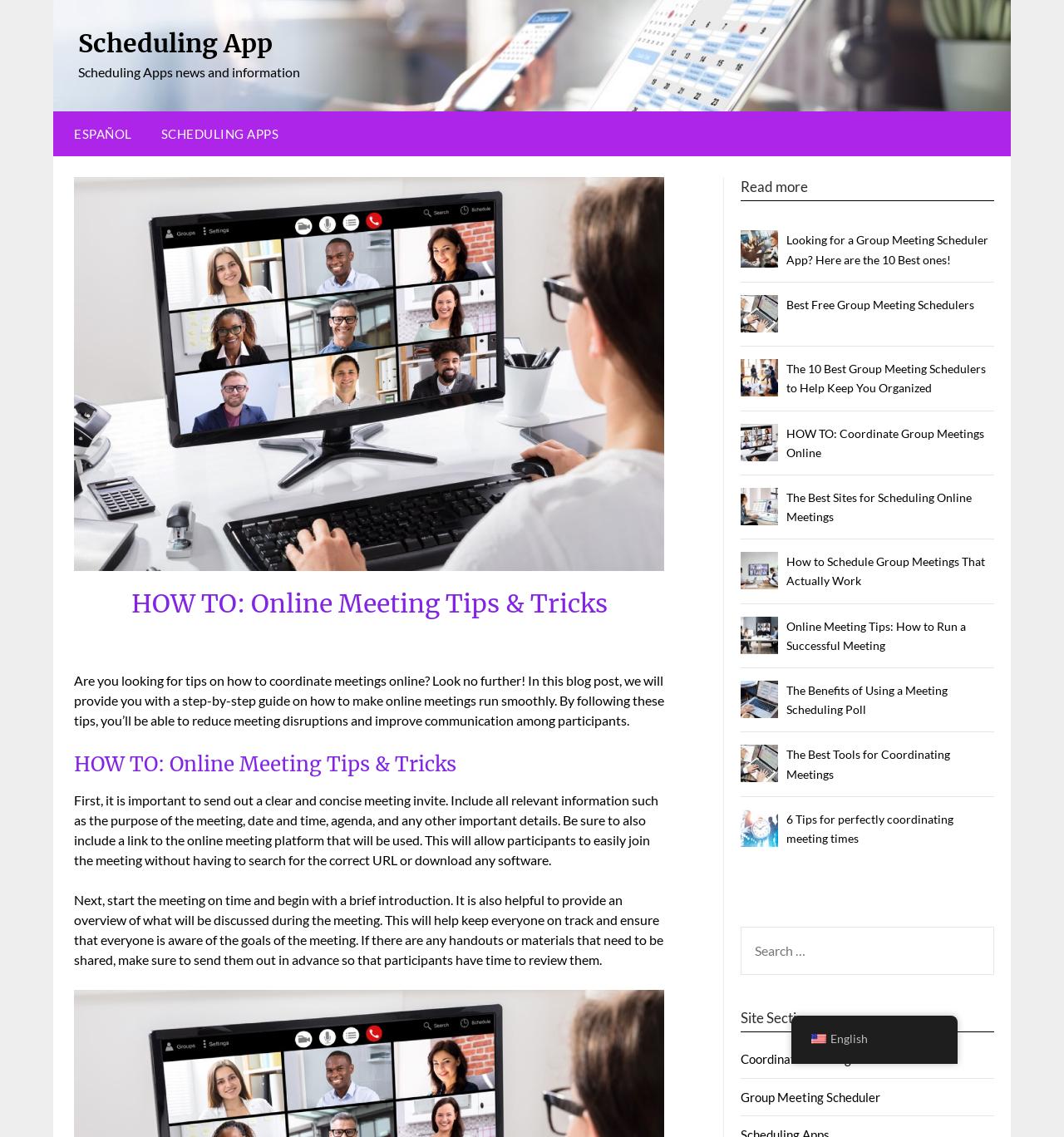Given the description: "Best Free Group Meeting Schedulers", determine the bounding box coordinates of the UI element. The coordinates should be formatted as four float numbers between 0 and 1, [left, top, right, bottom].

[0.739, 0.262, 0.916, 0.274]